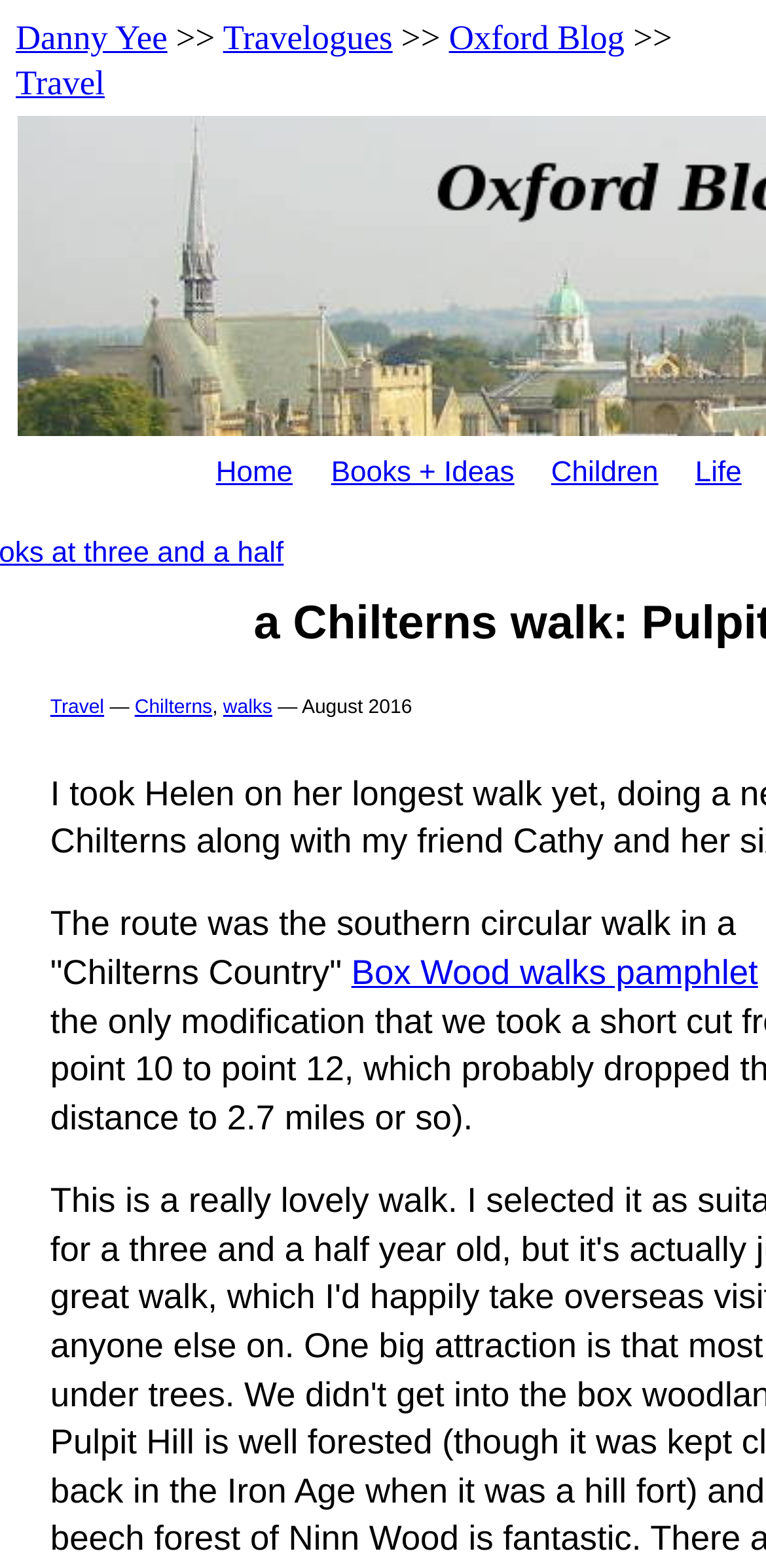Specify the bounding box coordinates of the element's area that should be clicked to execute the given instruction: "read about Chilterns walks". The coordinates should be four float numbers between 0 and 1, i.e., [left, top, right, bottom].

[0.176, 0.445, 0.277, 0.459]